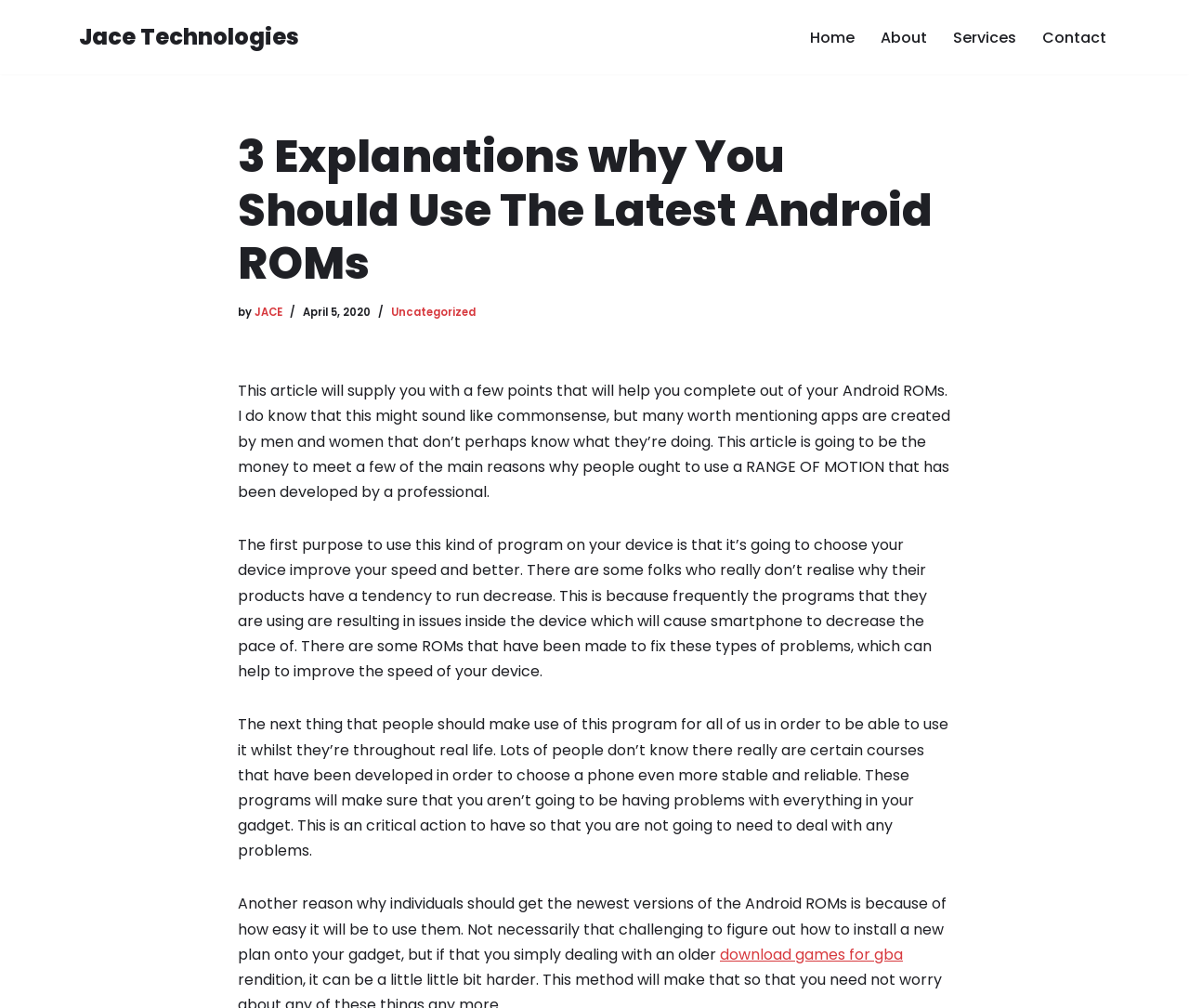What is the link at the bottom of the article?
Please respond to the question with a detailed and informative answer.

The link at the bottom of the article can be found by looking at the last element of the webpage, and it says 'download games for gba'.